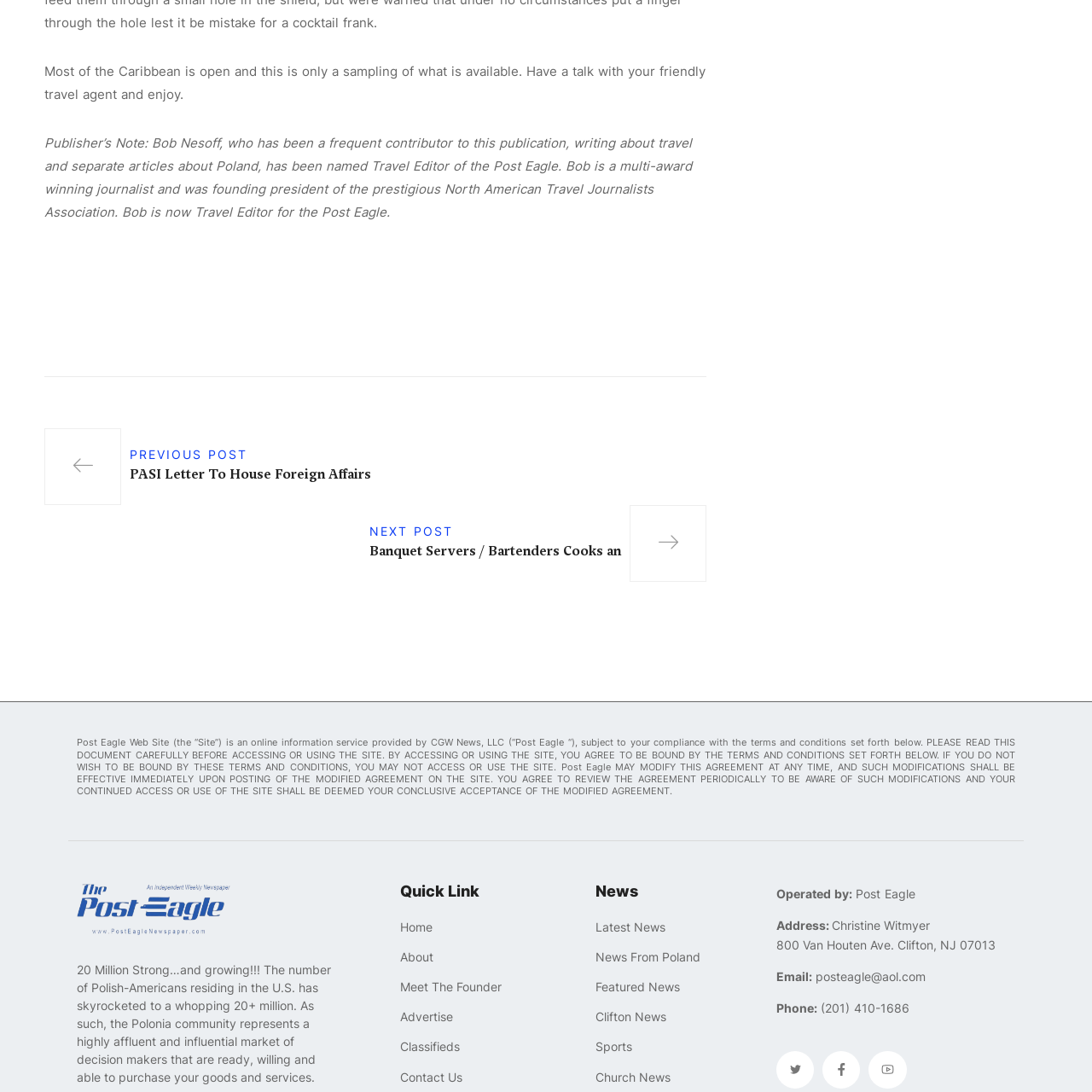Please specify the bounding box coordinates of the clickable region to carry out the following instruction: "Read previous post". The coordinates should be four float numbers between 0 and 1, in the format [left, top, right, bottom].

[0.041, 0.392, 0.348, 0.463]